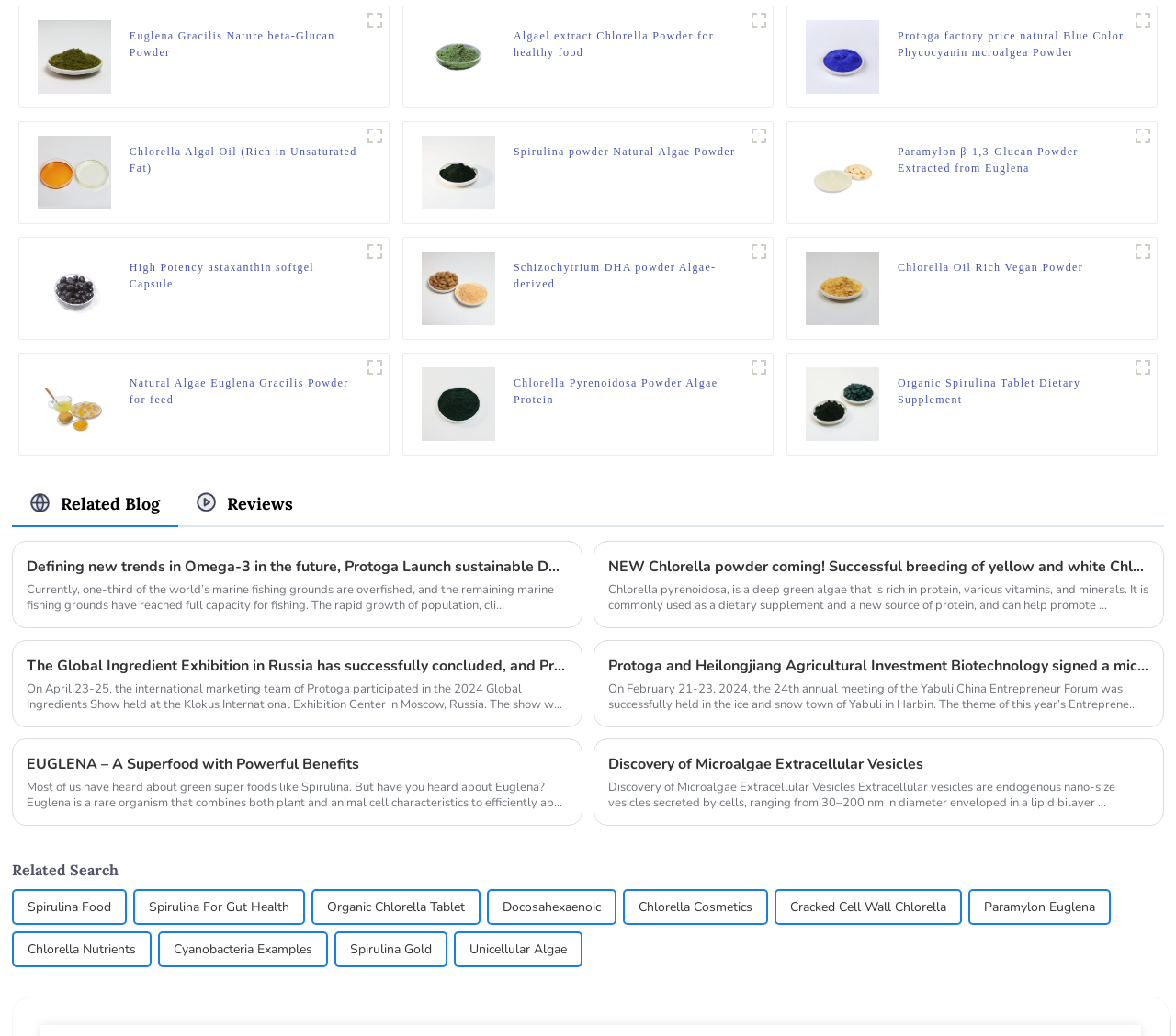Extract the bounding box coordinates for the described element: "title="小球藻粉1"". The coordinates should be represented as four float numbers between 0 and 1: [left, top, right, bottom].

[0.634, 0.006, 0.657, 0.033]